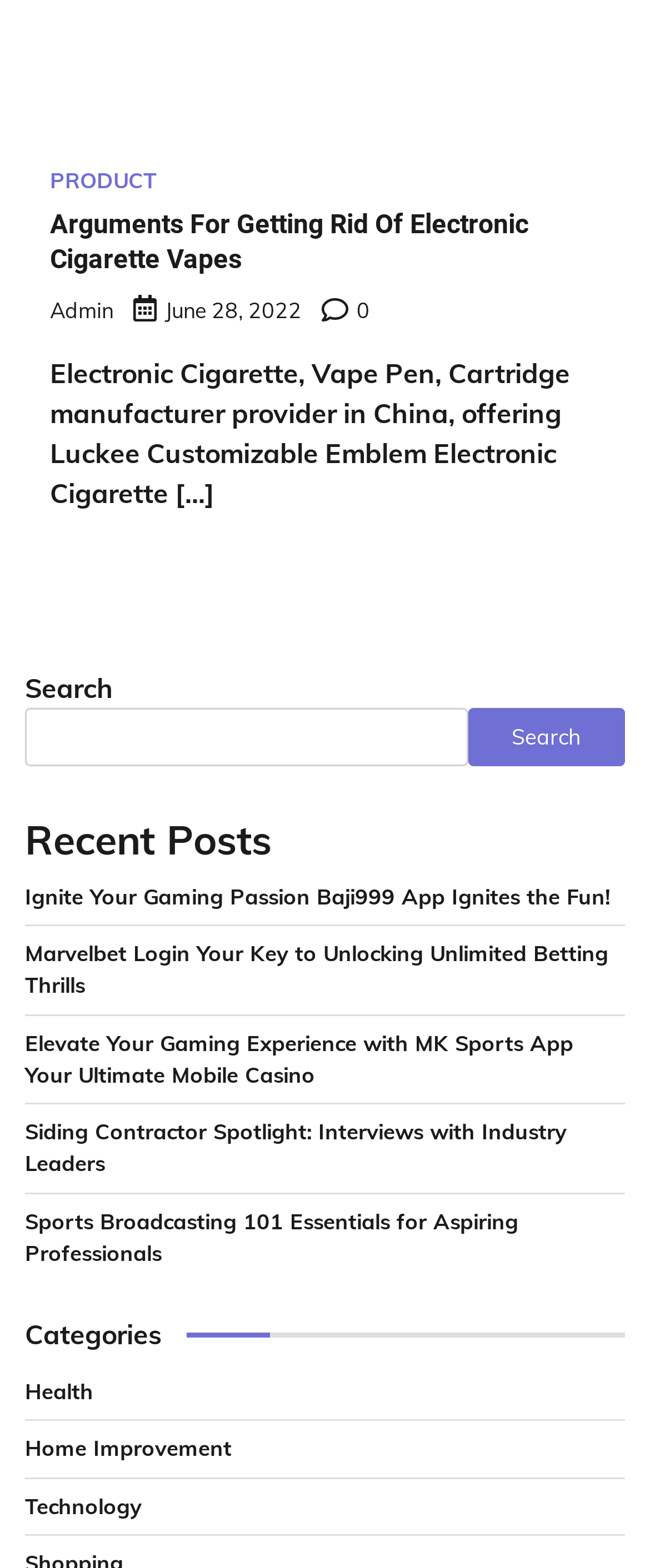Determine the bounding box coordinates in the format (top-left x, top-left y, bottom-right x, bottom-right y). Ensure all values are floating point numbers between 0 and 1. Identify the bounding box of the UI element described by: parent_node: Search name="s"

[0.038, 0.451, 0.721, 0.489]